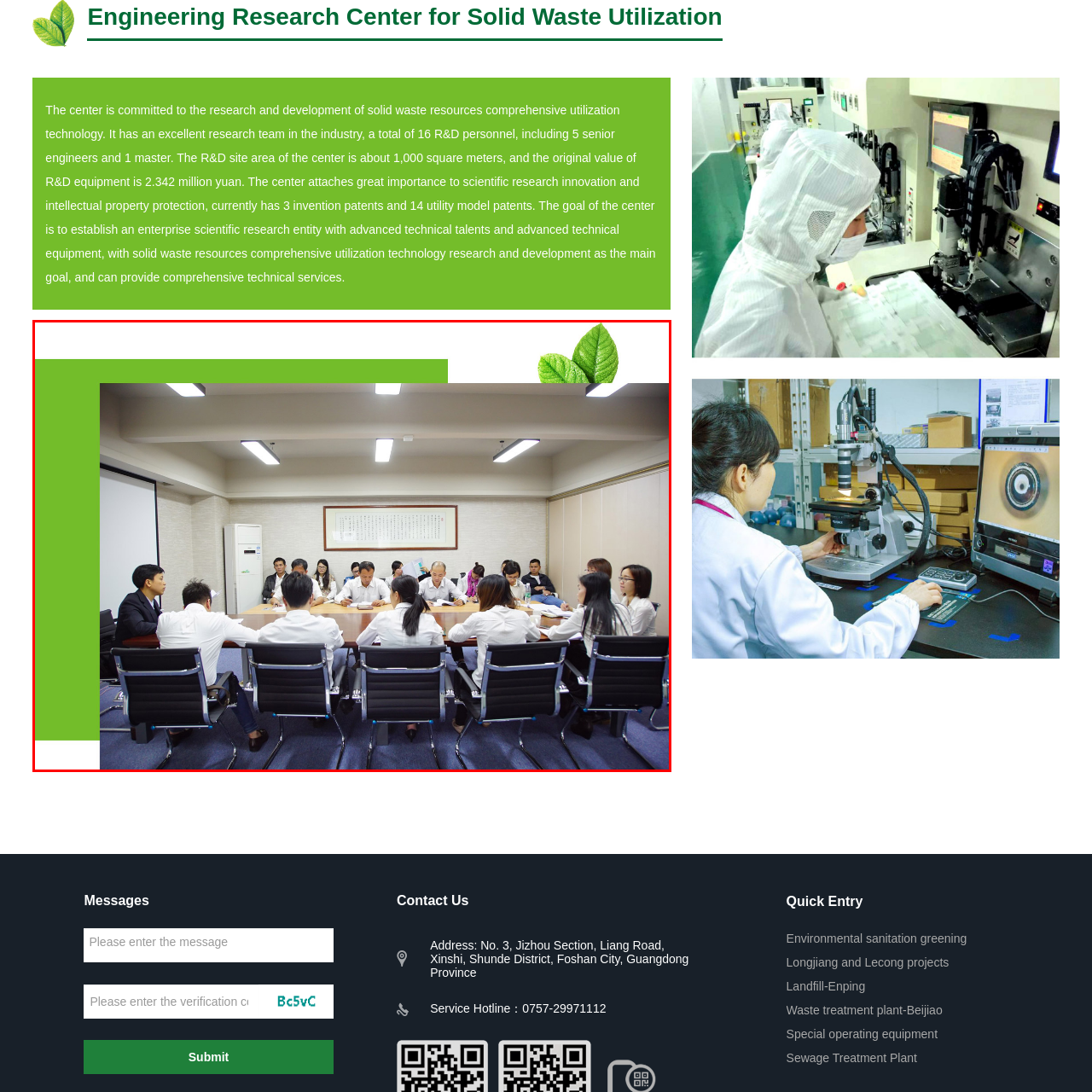Generate a detailed caption for the image contained in the red outlined area.

The image captures a professional meeting taking place in a modern conference room, where representatives from the Engineering Research Center for Solid Waste Utilization are engaged in a discussion. The room is designed with contemporary features, including sleek black chairs and an organized layout. Attendees, dressed in white shirts, are seated around a long table, exemplifying a collaborative atmosphere focused on solid waste resource development. A large screen at the left side of the room hints at presentations or data sharing, while a whiteboard displays important notes or goals related to their research. The setting reflects a commitment to innovation and teamwork in addressing environmental challenges, showcasing both the seriousness of the agenda and the professionalism of the participants. The image is framed with green accents, symbolizing sustainability and the center’s dedication to the comprehensive utilization of waste resources.